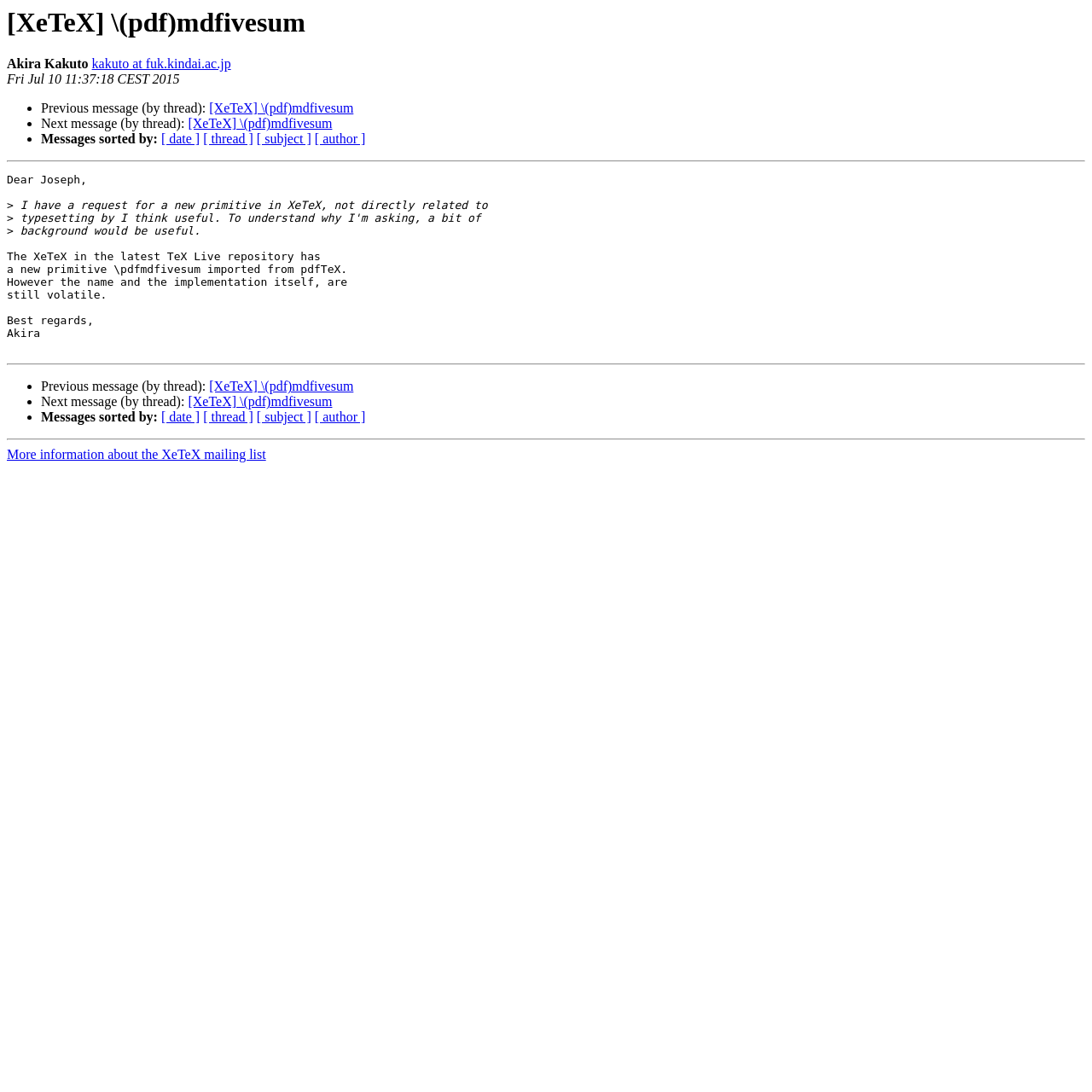What is the date of the email?
Based on the image, answer the question with a single word or brief phrase.

Fri Jul 10 11:37:18 CEST 2015